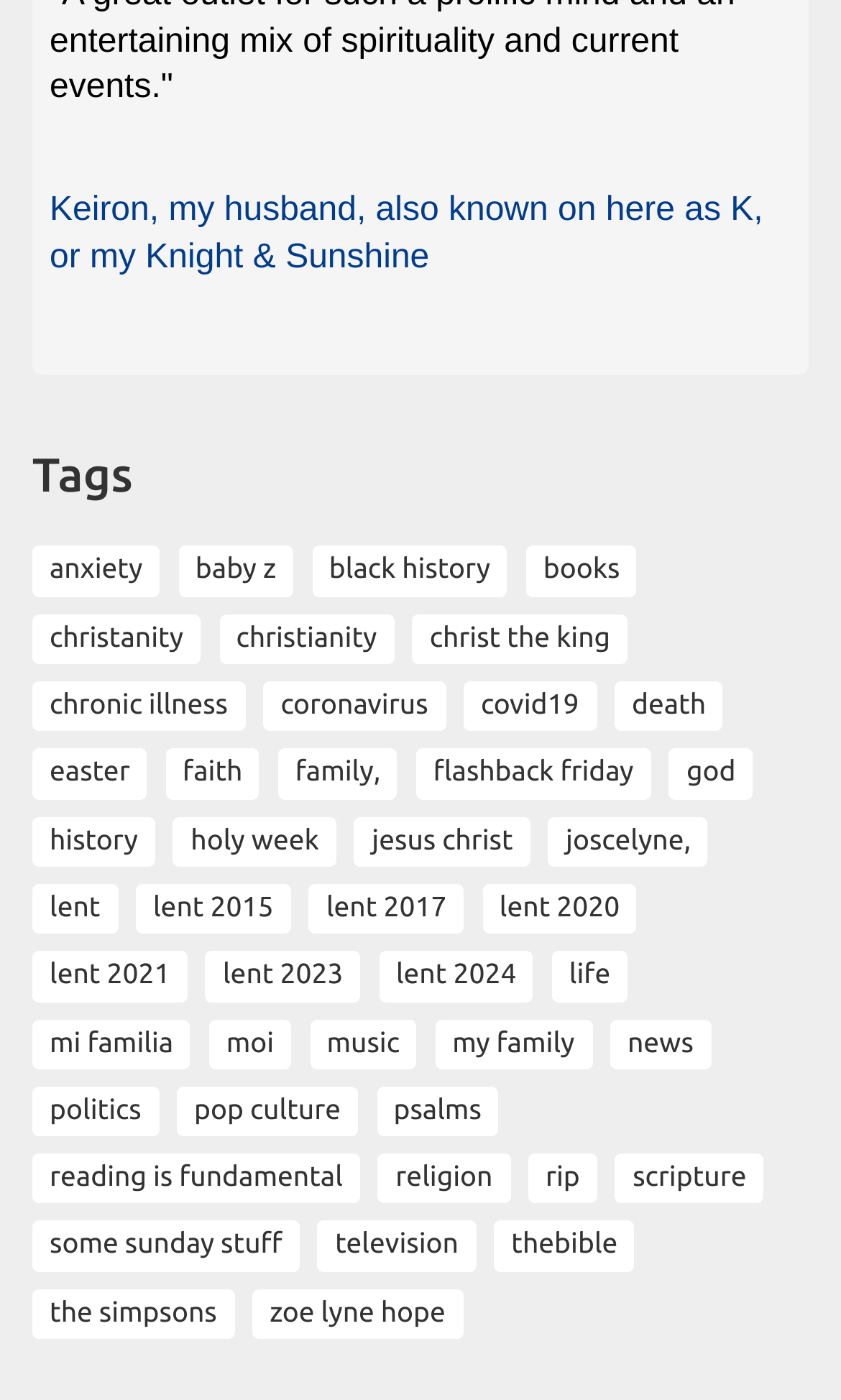Provide the bounding box coordinates for the UI element described in this sentence: "RIP". The coordinates should be four float values between 0 and 1, i.e., [left, top, right, bottom].

[0.628, 0.824, 0.71, 0.86]